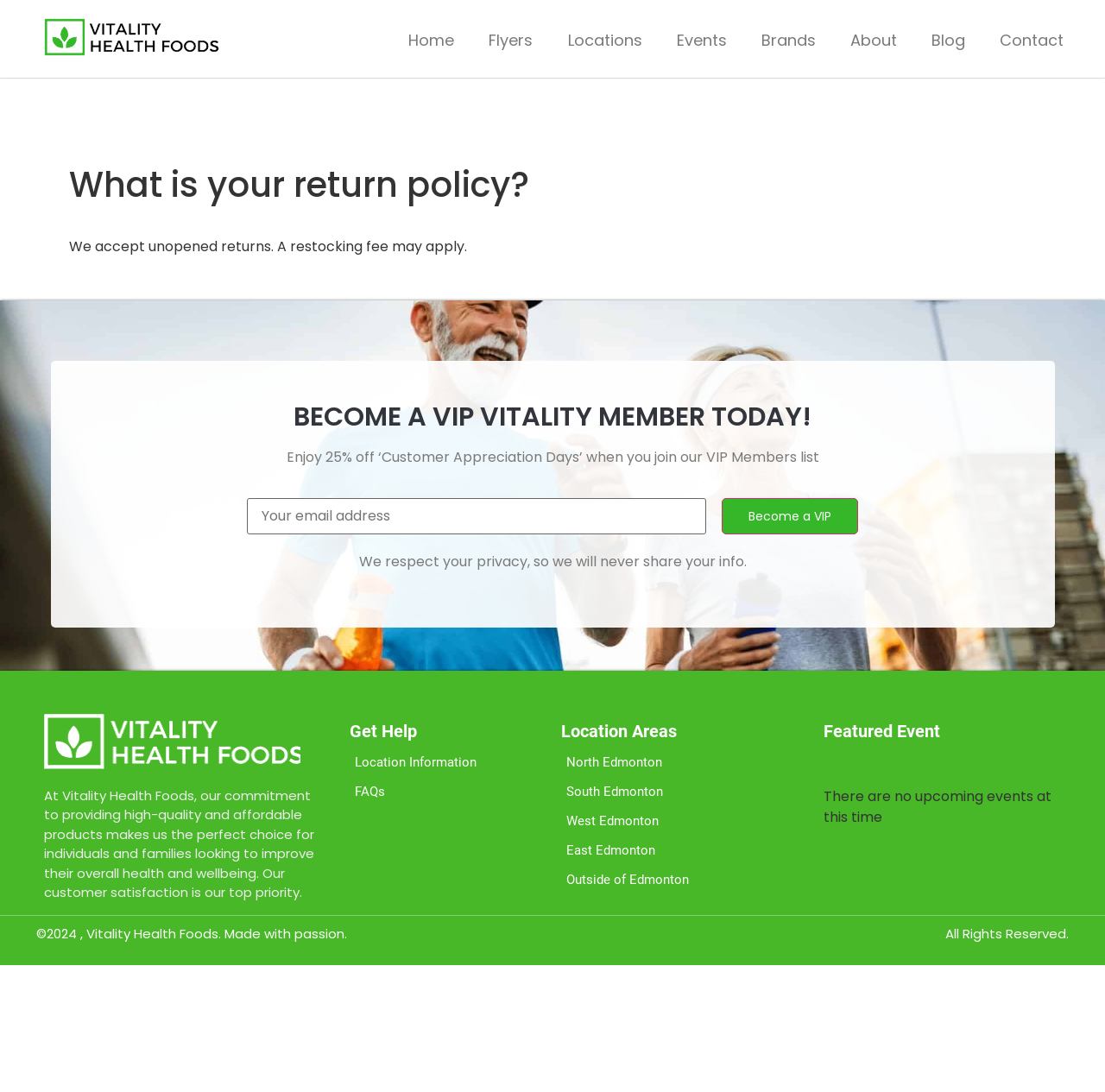Please identify the bounding box coordinates of the area that needs to be clicked to follow this instruction: "Go to 'North Edmonton' location".

[0.508, 0.685, 0.73, 0.712]